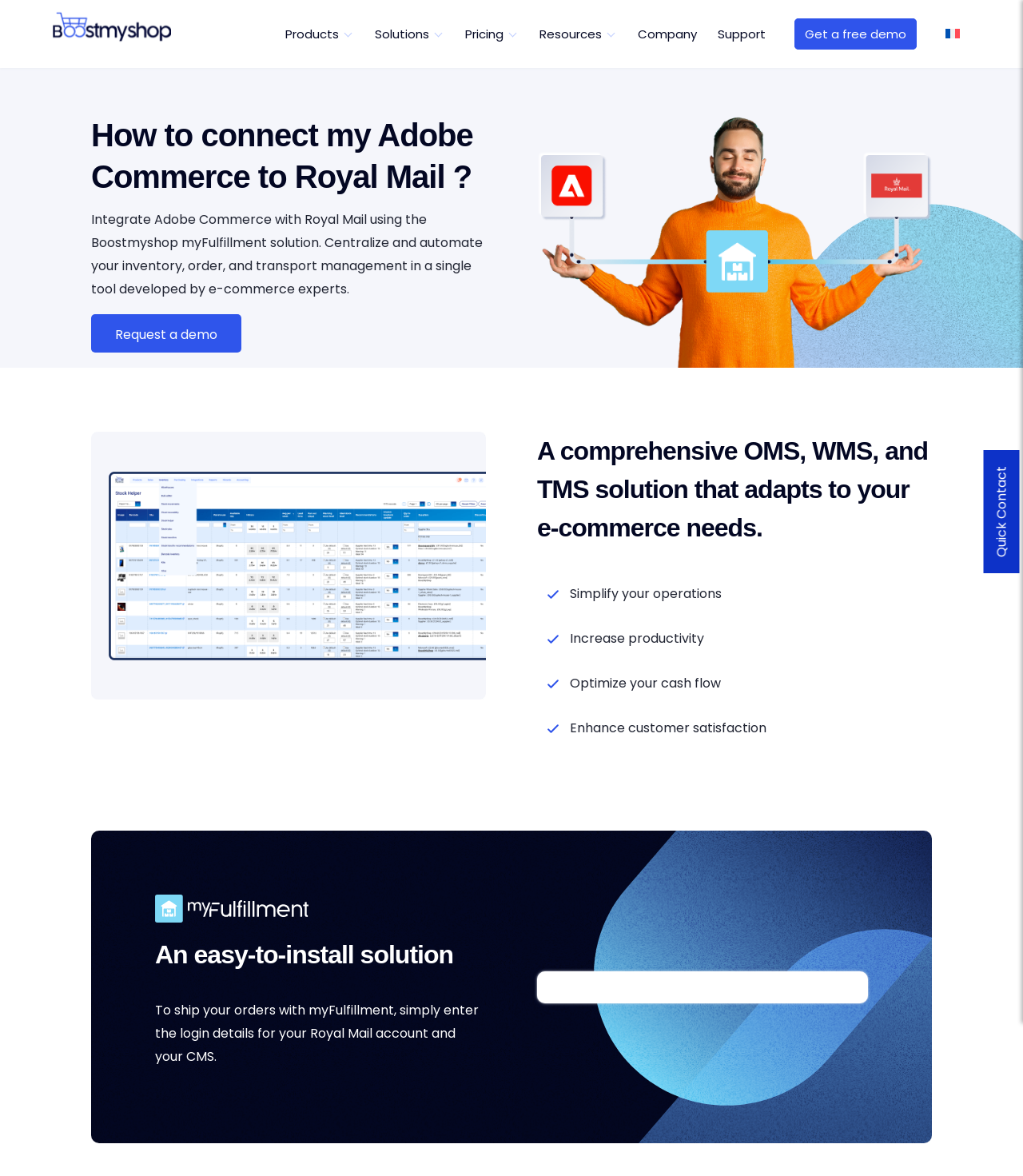Predict the bounding box coordinates of the area that should be clicked to accomplish the following instruction: "Get a free demo". The bounding box coordinates should consist of four float numbers between 0 and 1, i.e., [left, top, right, bottom].

[0.759, 0.0, 0.914, 0.058]